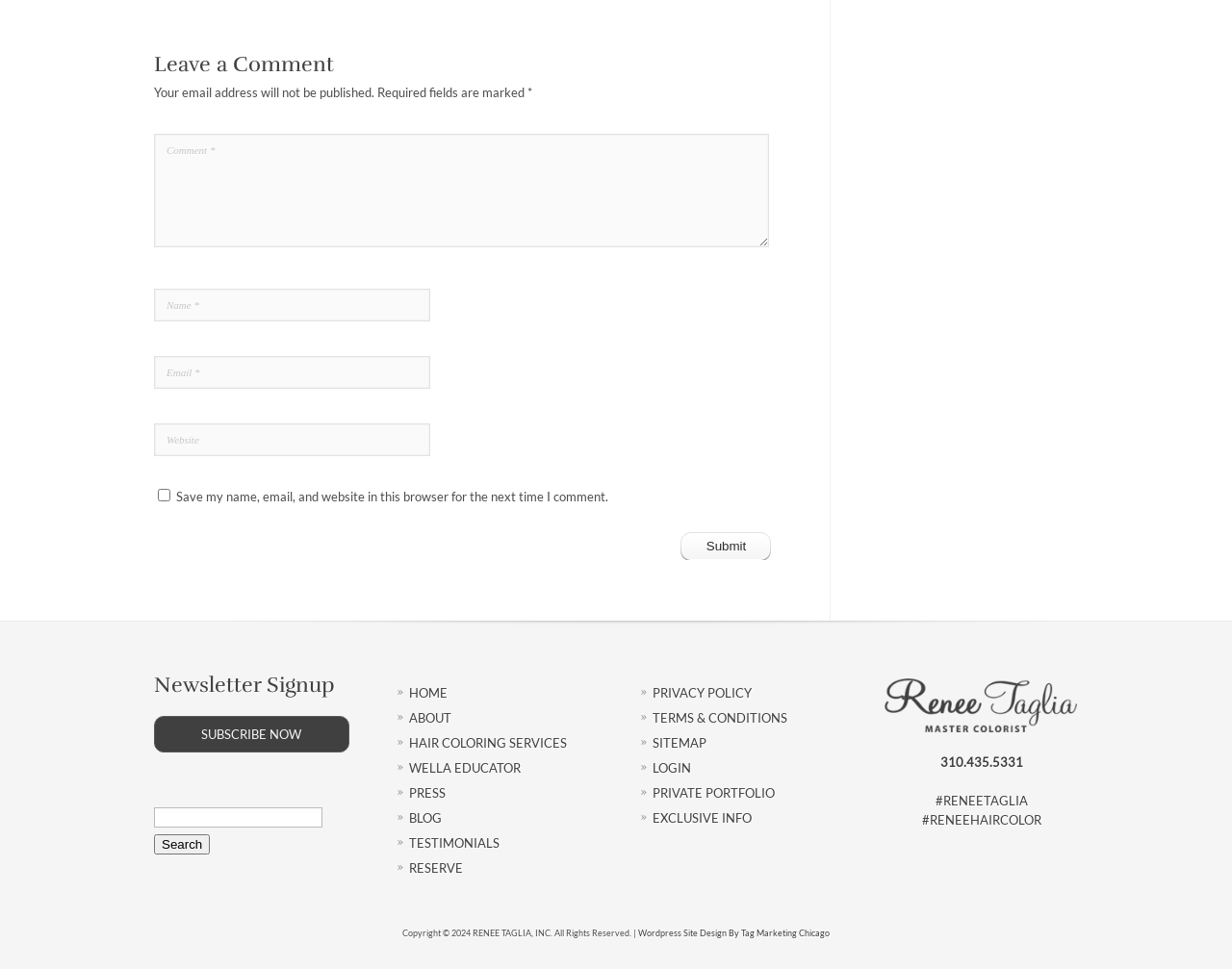Respond to the following question using a concise word or phrase: 
What is the purpose of the textboxes?

Leave a comment